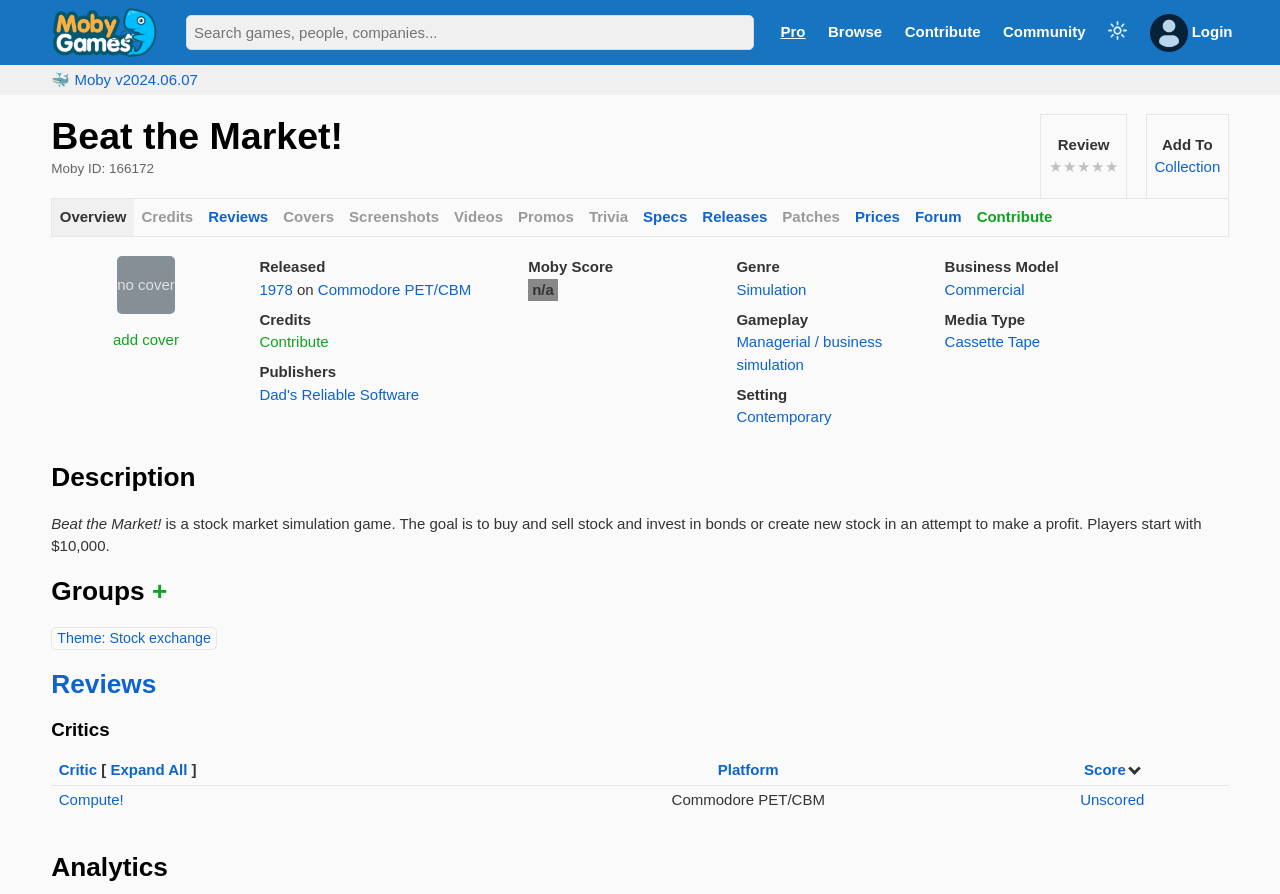Can you find the bounding box coordinates for the element to click on to achieve the instruction: "Search for a game"?

[0.145, 0.017, 0.589, 0.056]